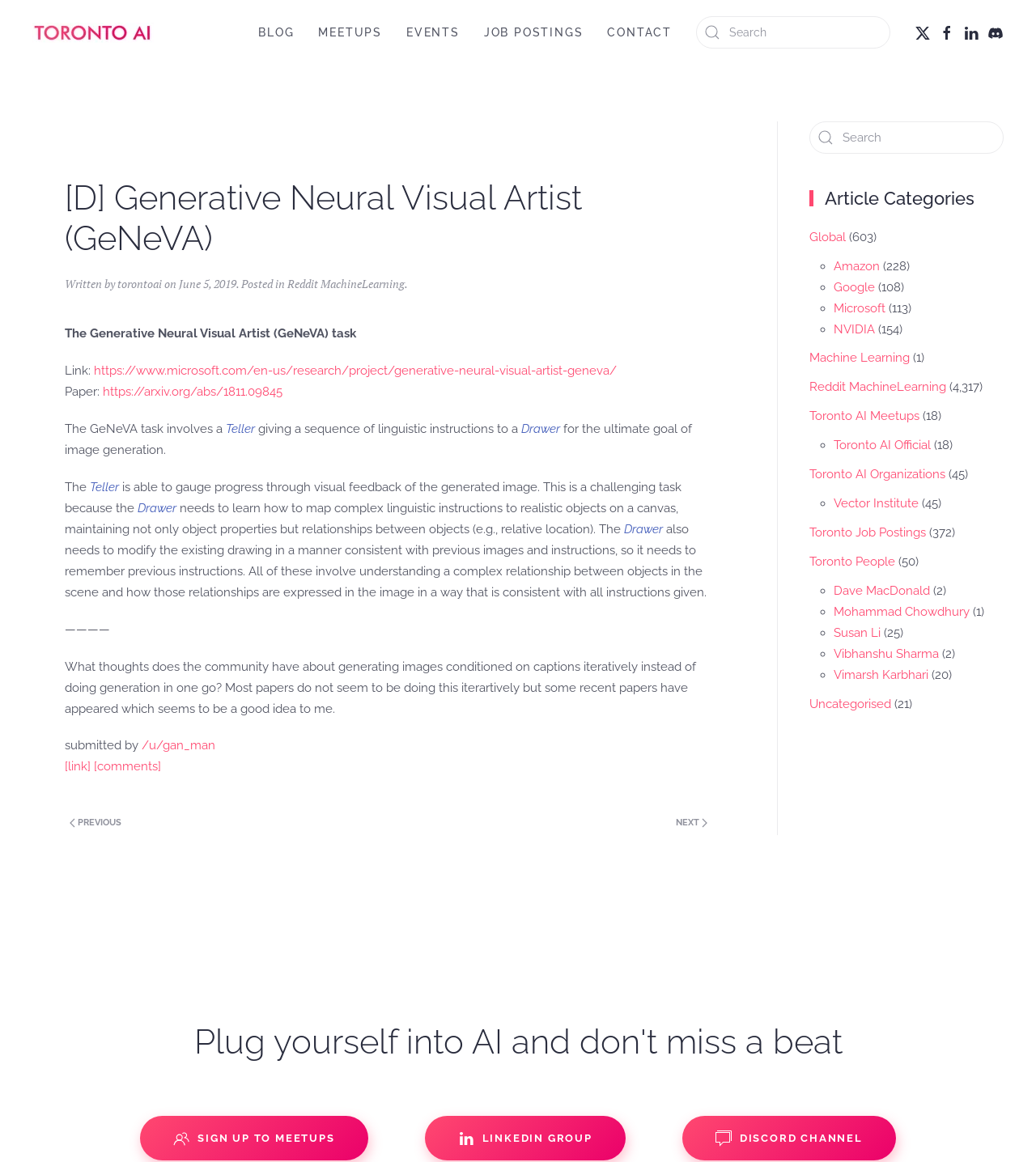How many comments are there on the article?
Based on the image, answer the question in a detailed manner.

There is no comment section or link to comments on the article, indicating that there are no comments on the article.